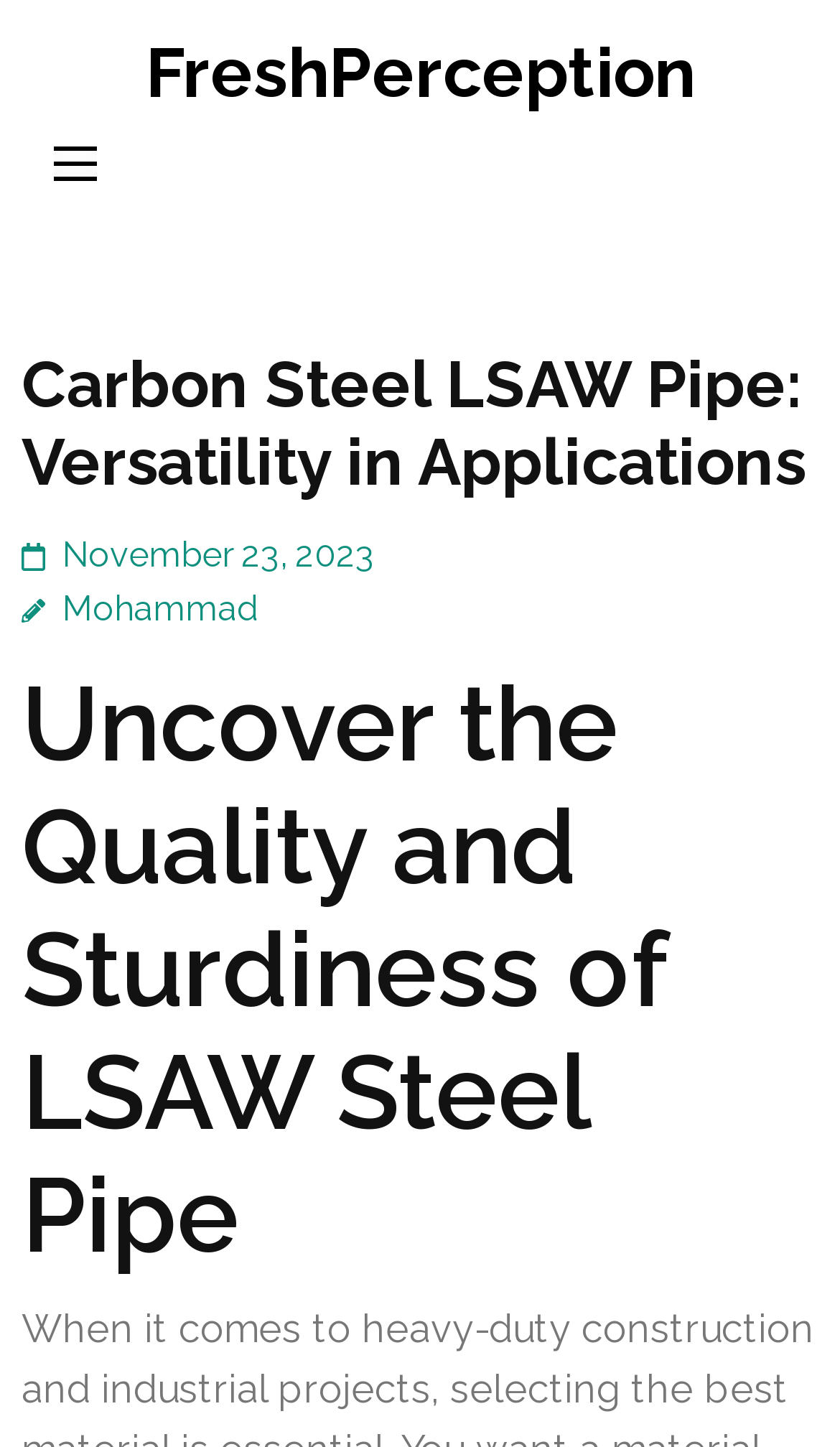Describe in detail what you see on the webpage.

The webpage is about Carbon Steel LSAW Pipe, with a focus on its versatility in applications. At the top right corner, there is a link to "FreshPerception". Below this, there is an expandable button on the left side. 

When expanded, a header section appears, containing a main heading that repeats the title "Carbon Steel LSAW Pipe: Versatility in Applications". To the right of this heading, there is a link showing the date "November 23, 2023", and another link to the author "Mohammad" below the title. 

Further down, there is a subheading "Uncover the Quality and Sturdiness of LSAW Steel Pipe", which suggests that the webpage will discuss the benefits and characteristics of LSAW steel pipes.